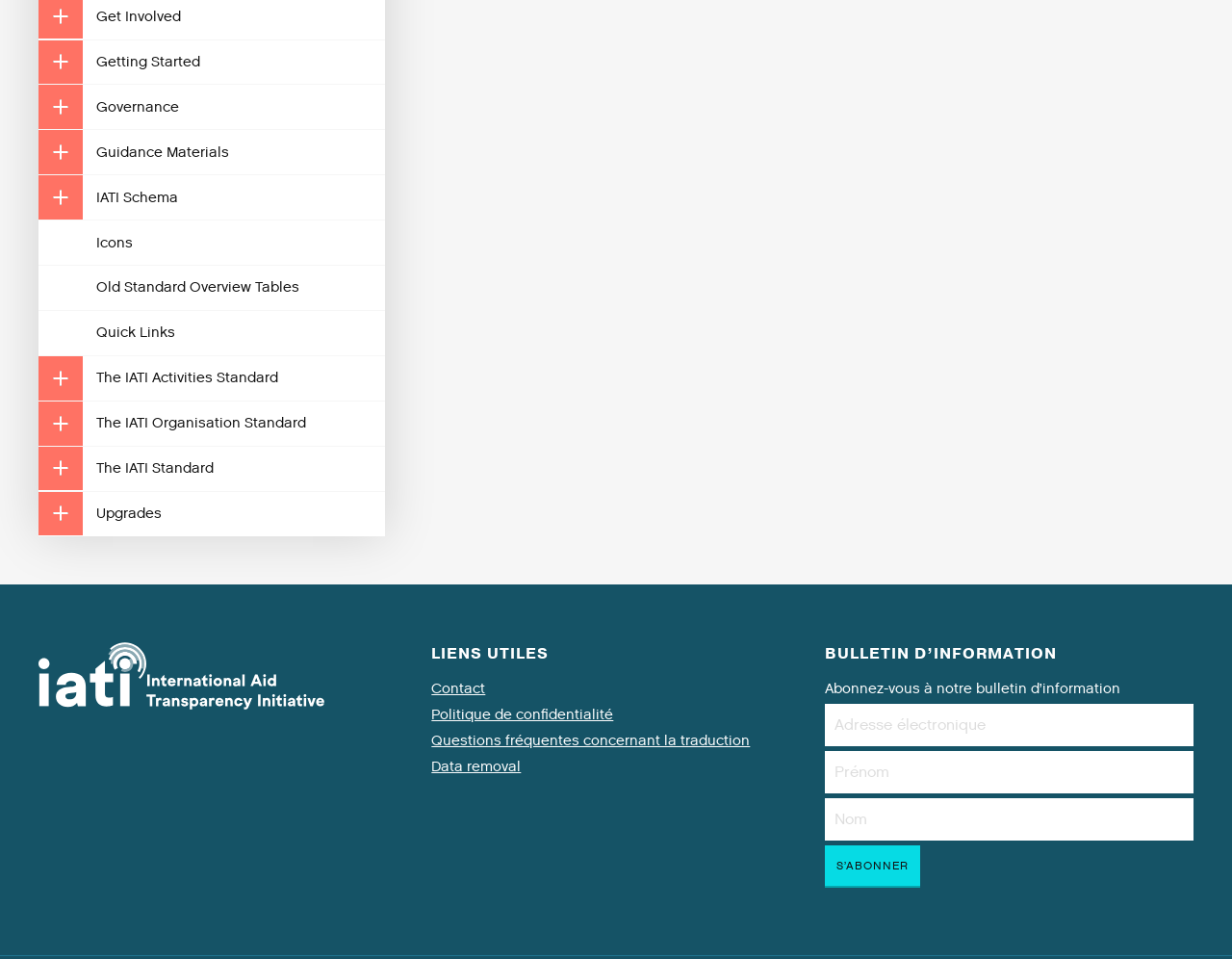Please examine the image and provide a detailed answer to the question: How many standards are mentioned on the webpage?

The webpage mentions three standards: 'The IATI Activities Standard', 'The IATI Organisation Standard', and 'The IATI Standard'. These can be found by looking at the link elements on the left side of the webpage.